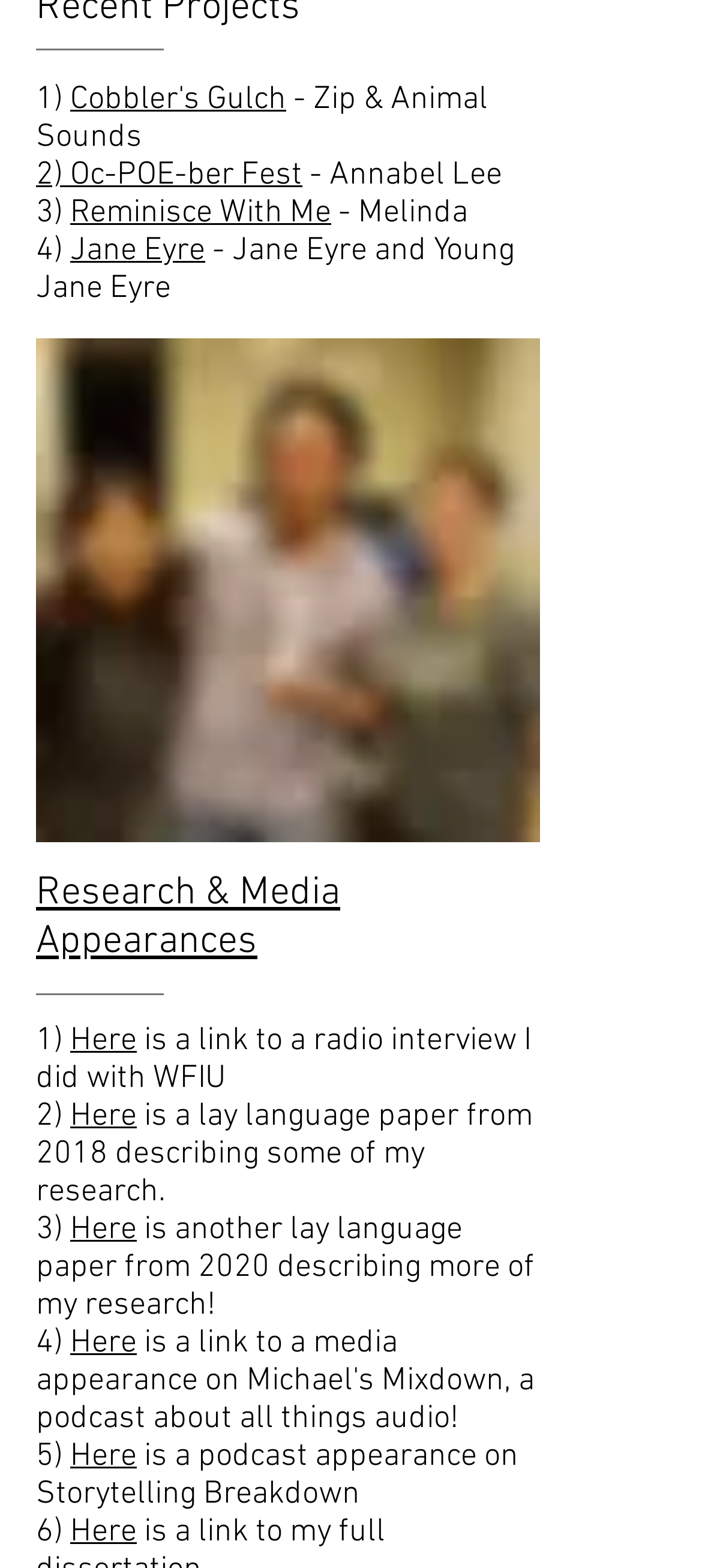Kindly determine the bounding box coordinates of the area that needs to be clicked to fulfill this instruction: "Browse circuit category".

None